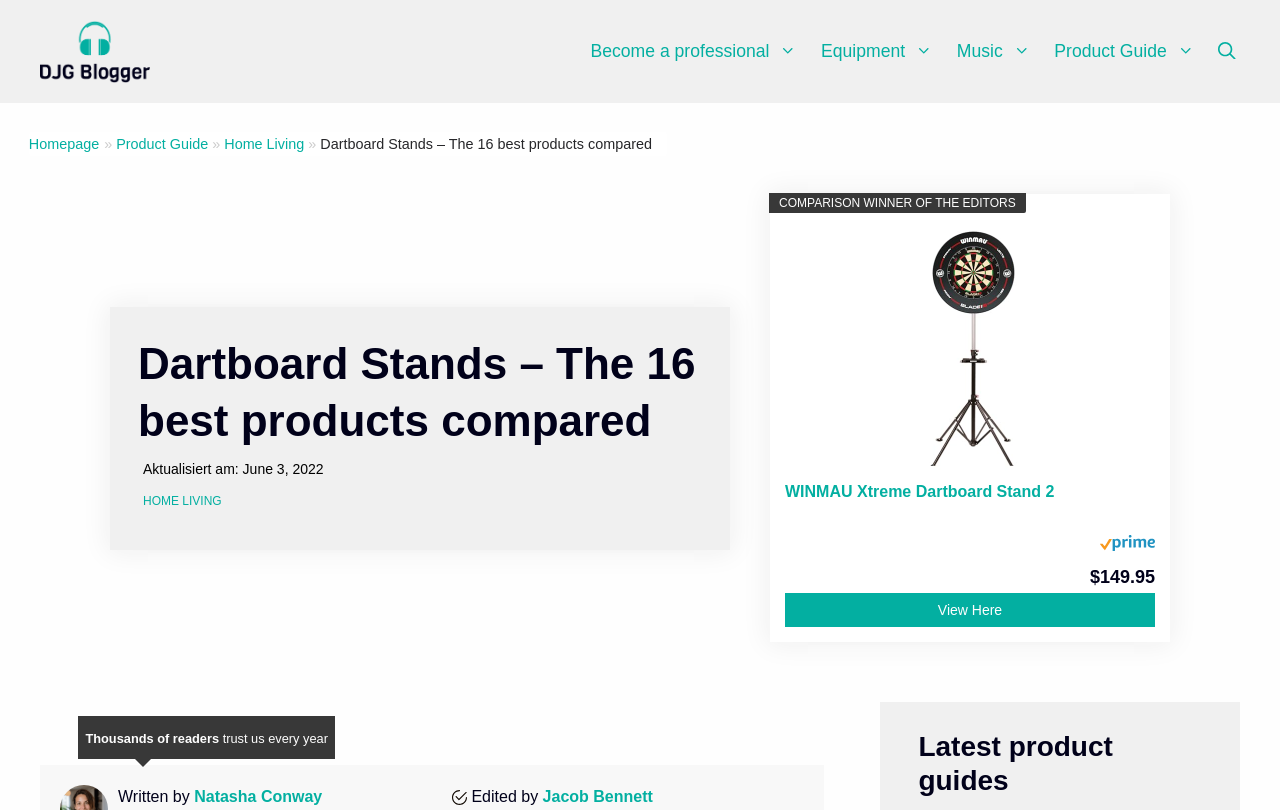Please answer the following question using a single word or phrase: 
What is the category of the current webpage?

Dartboard Stands